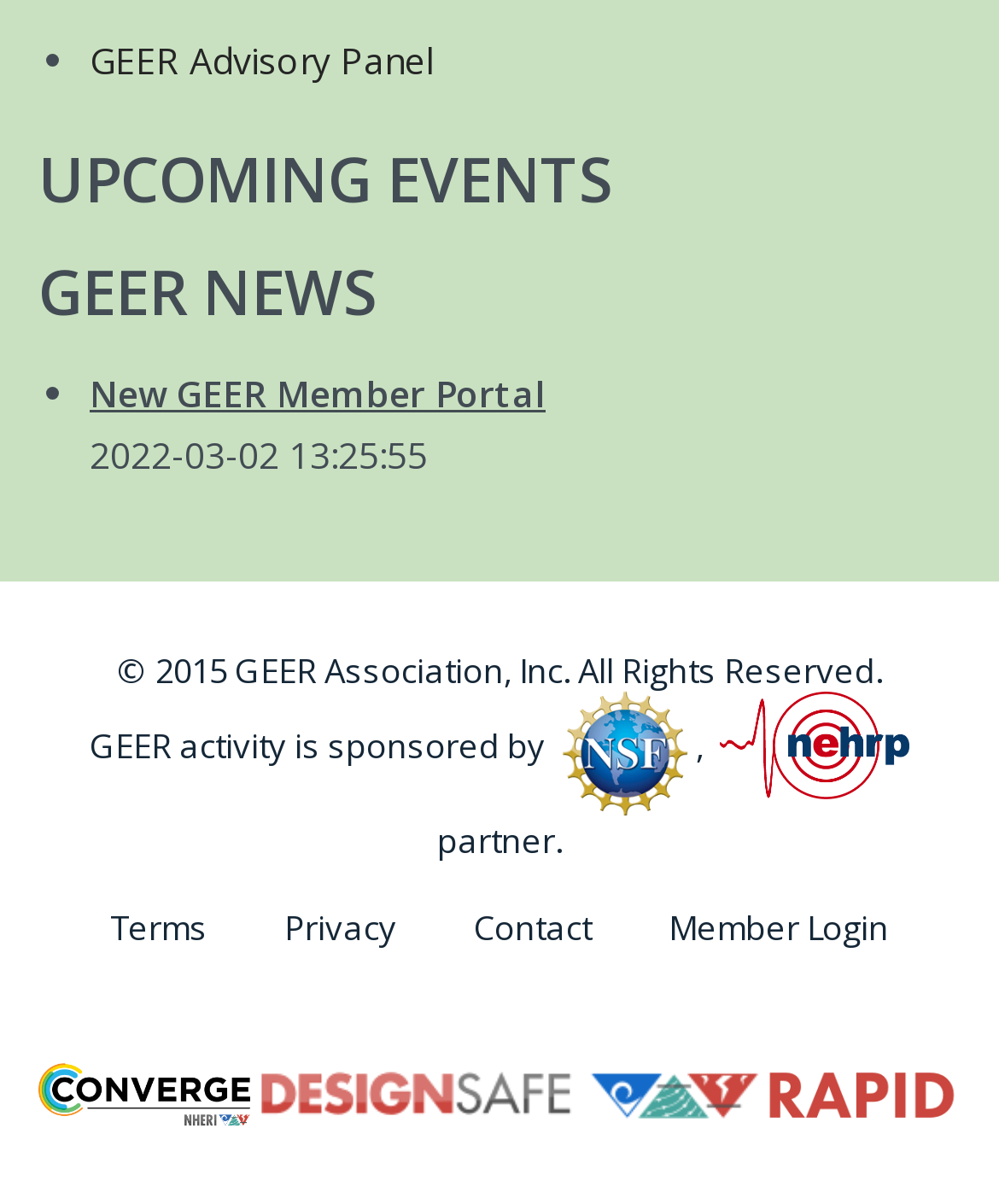Please provide the bounding box coordinate of the region that matches the element description: alt="rapid logo". Coordinates should be in the format (top-left x, top-left y, bottom-right x, bottom-right y) and all values should be between 0 and 1.

[0.765, 0.884, 0.962, 0.937]